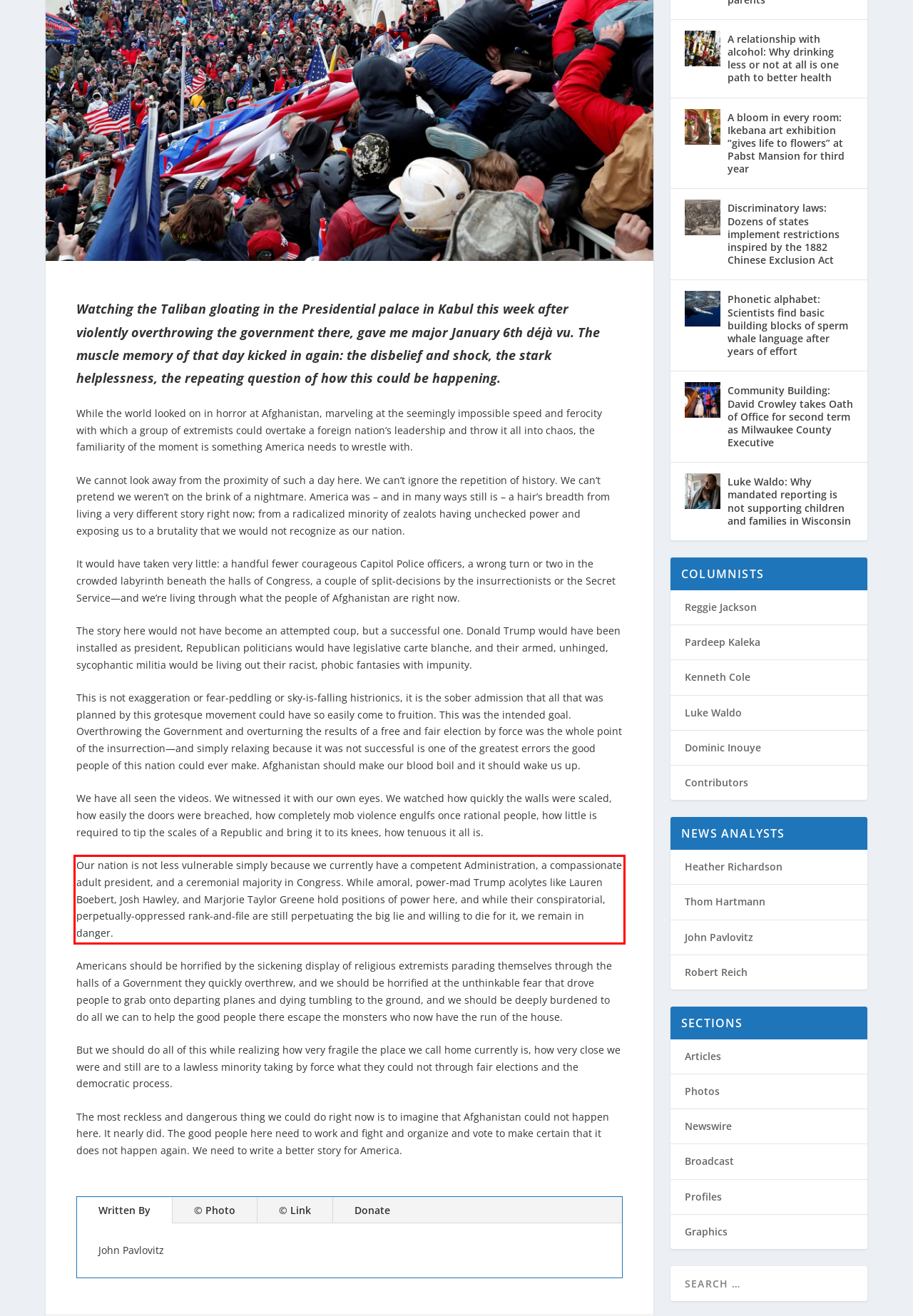Analyze the screenshot of a webpage where a red rectangle is bounding a UI element. Extract and generate the text content within this red bounding box.

Our nation is not less vulnerable simply because we currently have a competent Administration, a compassionate adult president, and a ceremonial majority in Congress. While amoral, power-mad Trump acolytes like Lauren Boebert, Josh Hawley, and Marjorie Taylor Greene hold positions of power here, and while their conspiratorial, perpetually-oppressed rank-and-file are still perpetuating the big lie and willing to die for it, we remain in danger.